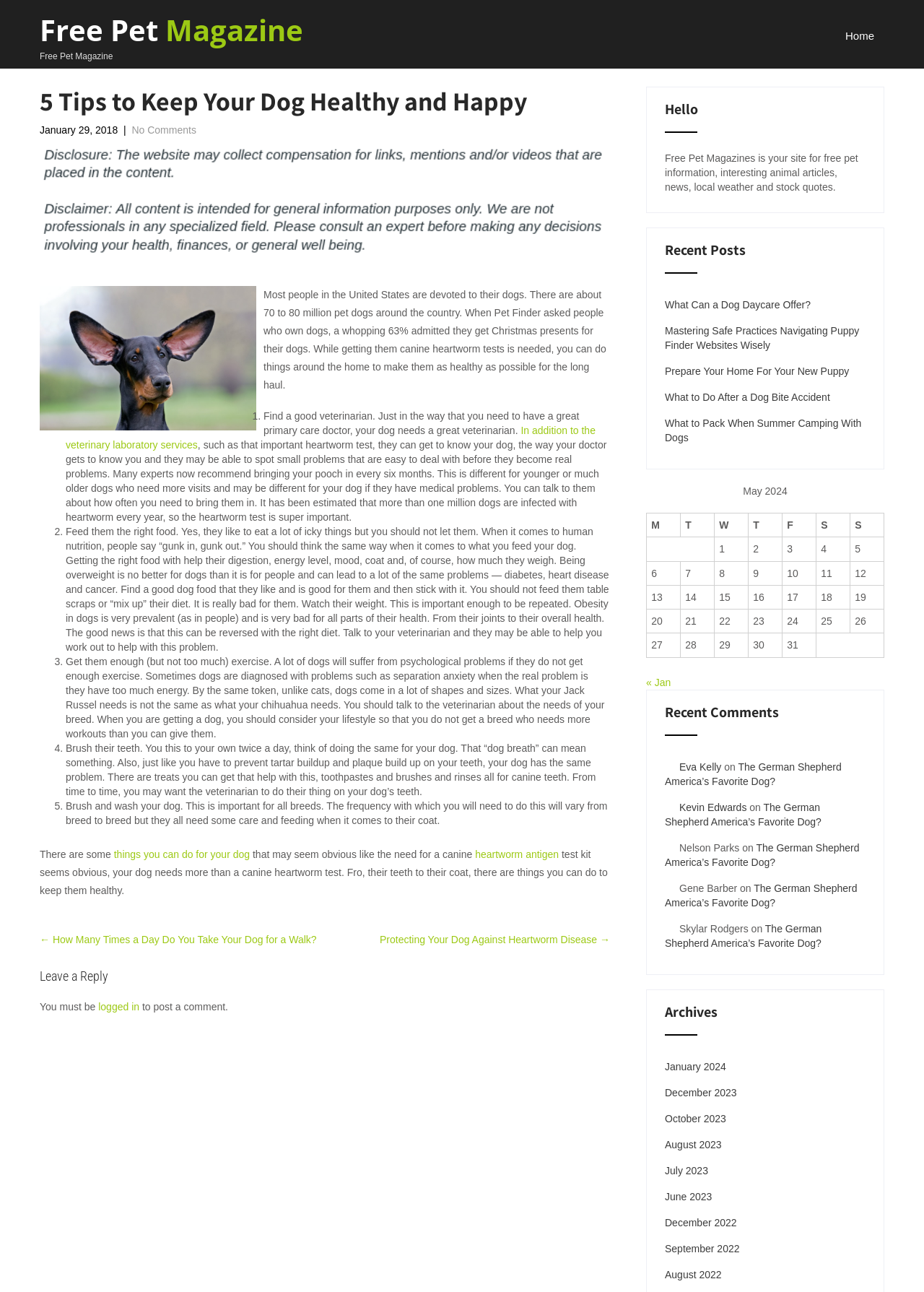Identify and provide the main heading of the webpage.

5 Tips to Keep Your Dog Healthy and Happy